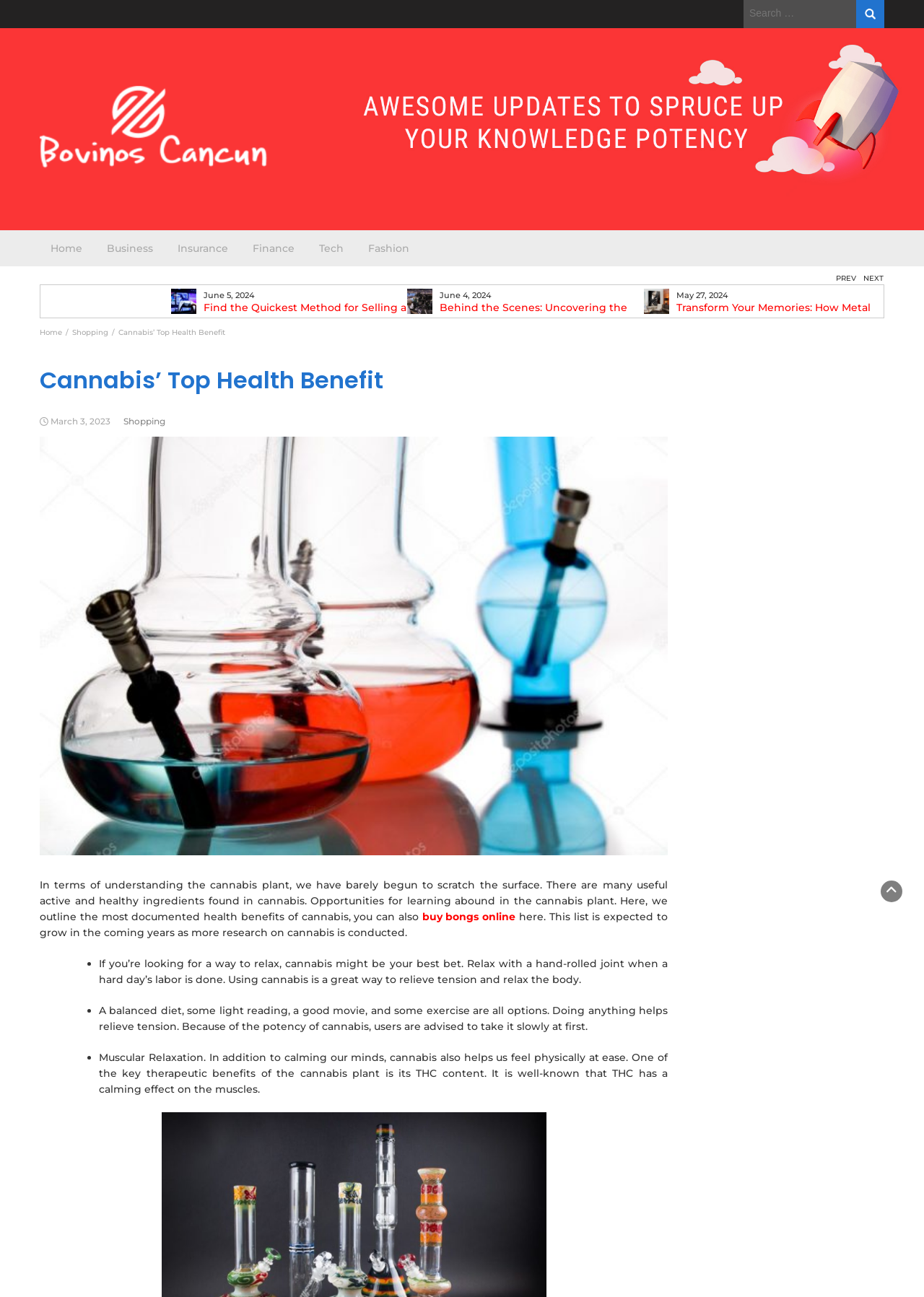Identify the title of the webpage and provide its text content.

Cannabis’ Top Health Benefit